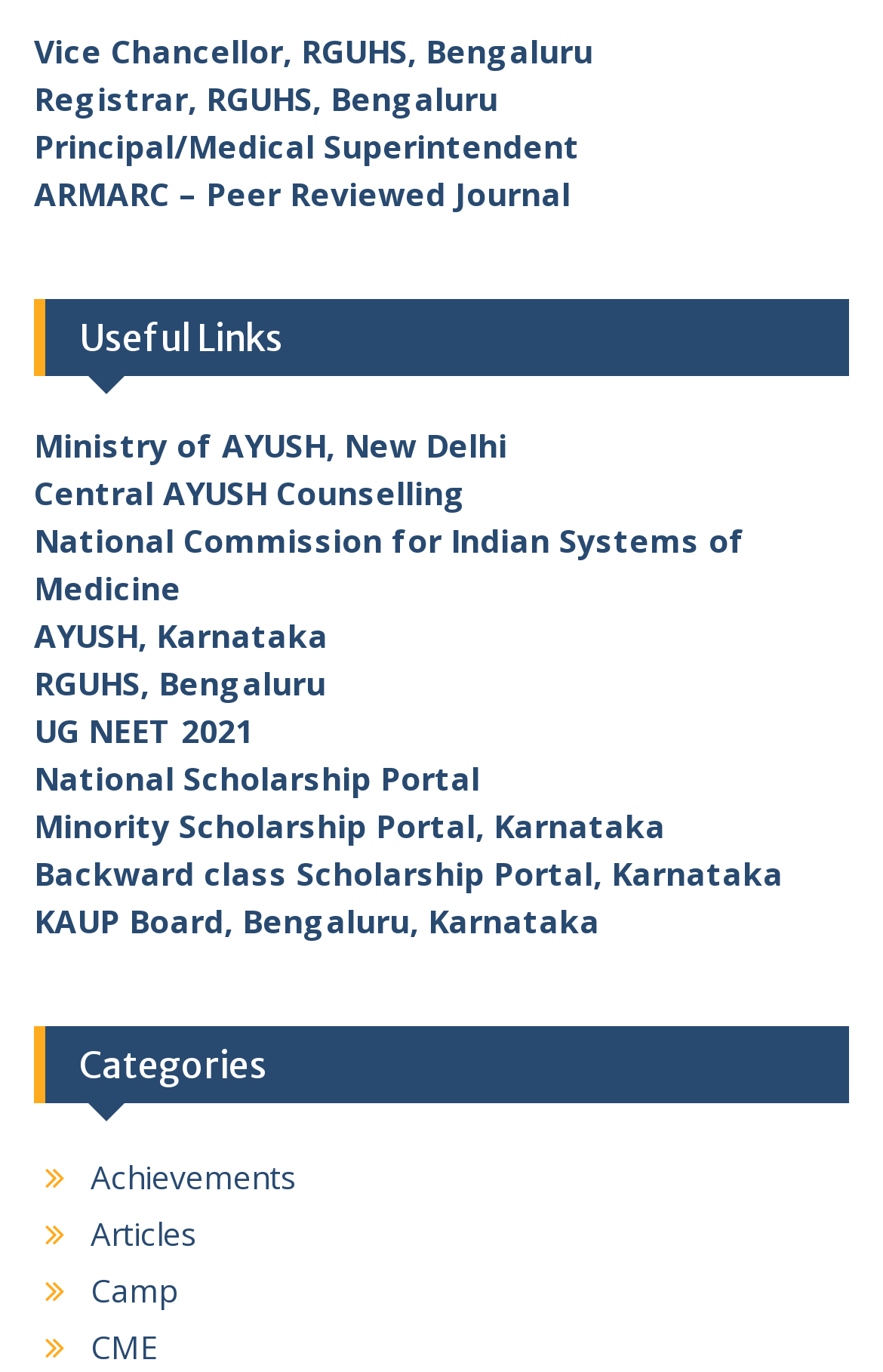Please specify the bounding box coordinates of the area that should be clicked to accomplish the following instruction: "select an option from the combobox". The coordinates should consist of four float numbers between 0 and 1, i.e., [left, top, right, bottom].

None